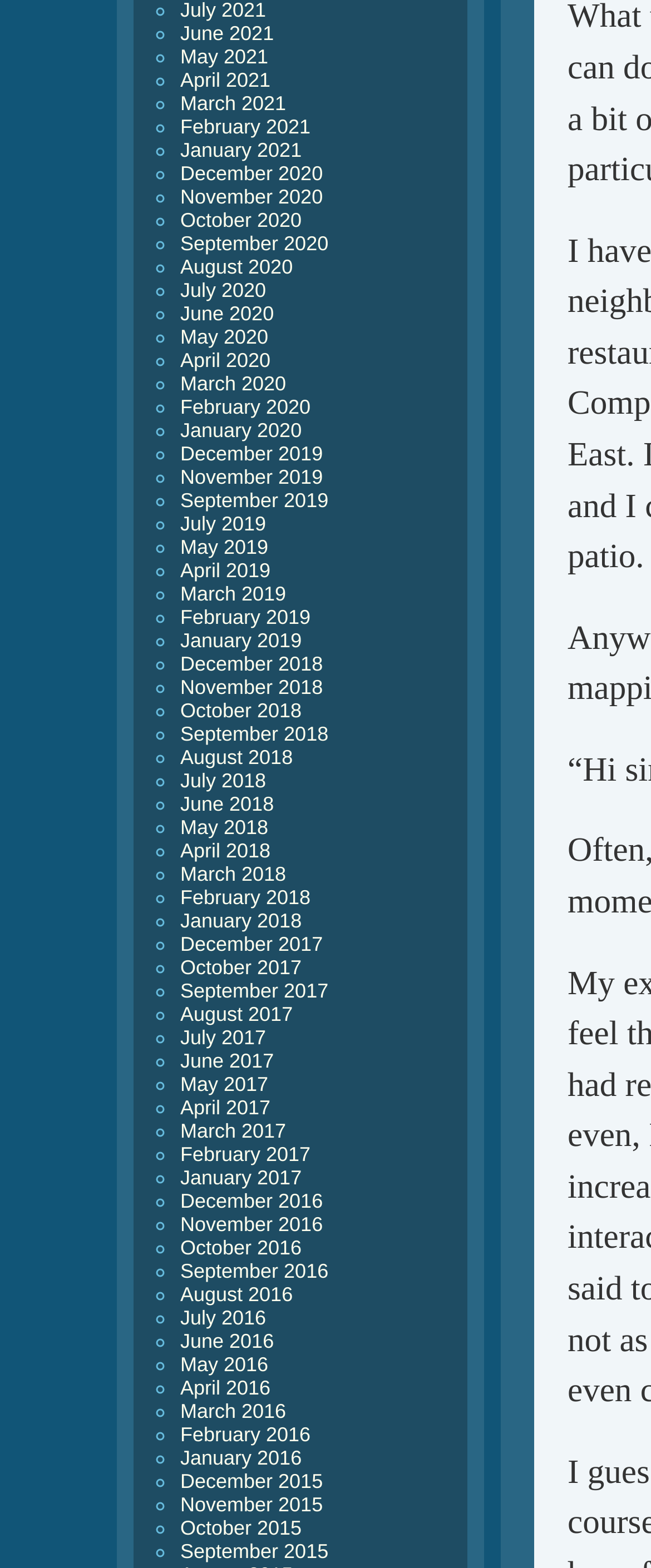Please locate the bounding box coordinates of the element that needs to be clicked to achieve the following instruction: "Go to September 2019". The coordinates should be four float numbers between 0 and 1, i.e., [left, top, right, bottom].

[0.277, 0.326, 0.504, 0.341]